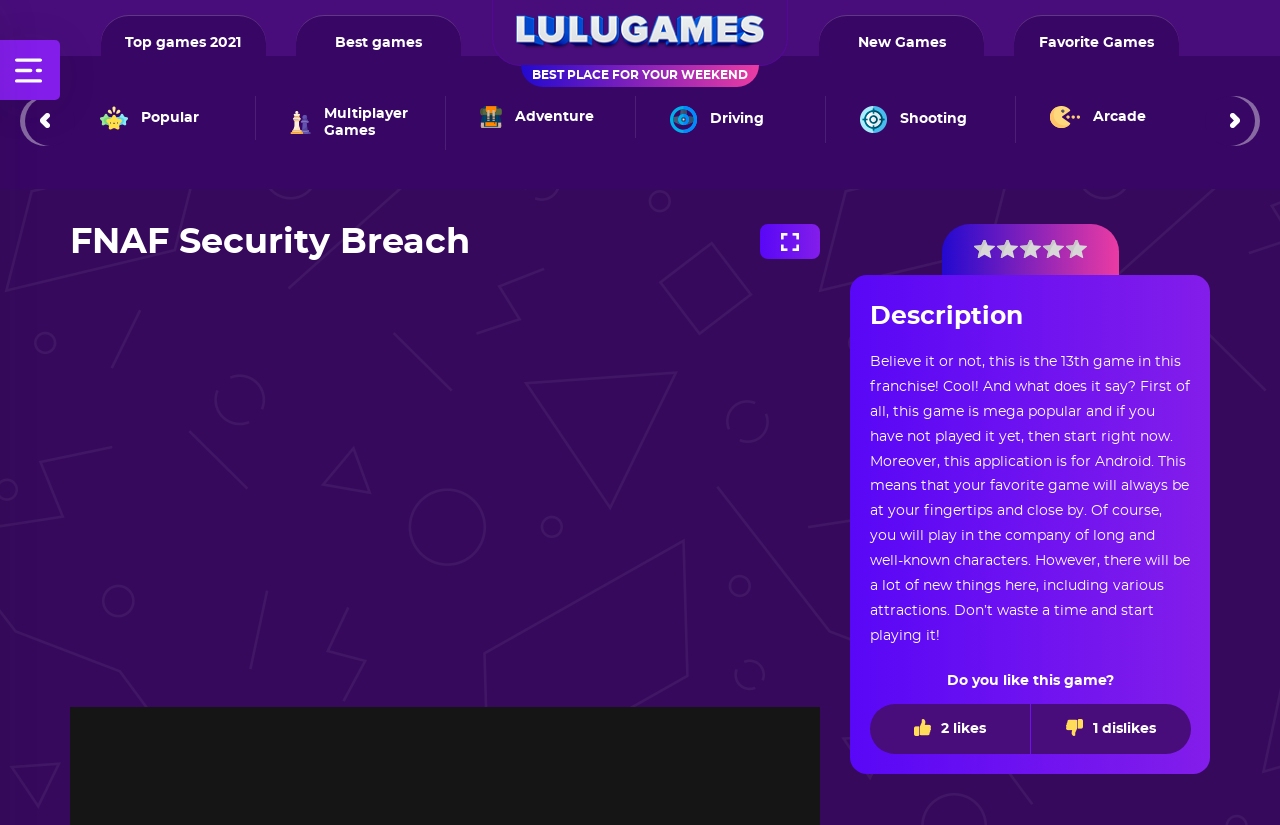Please identify the bounding box coordinates of the clickable area that will allow you to execute the instruction: "Browse top games of 2021".

[0.079, 0.018, 0.208, 0.068]